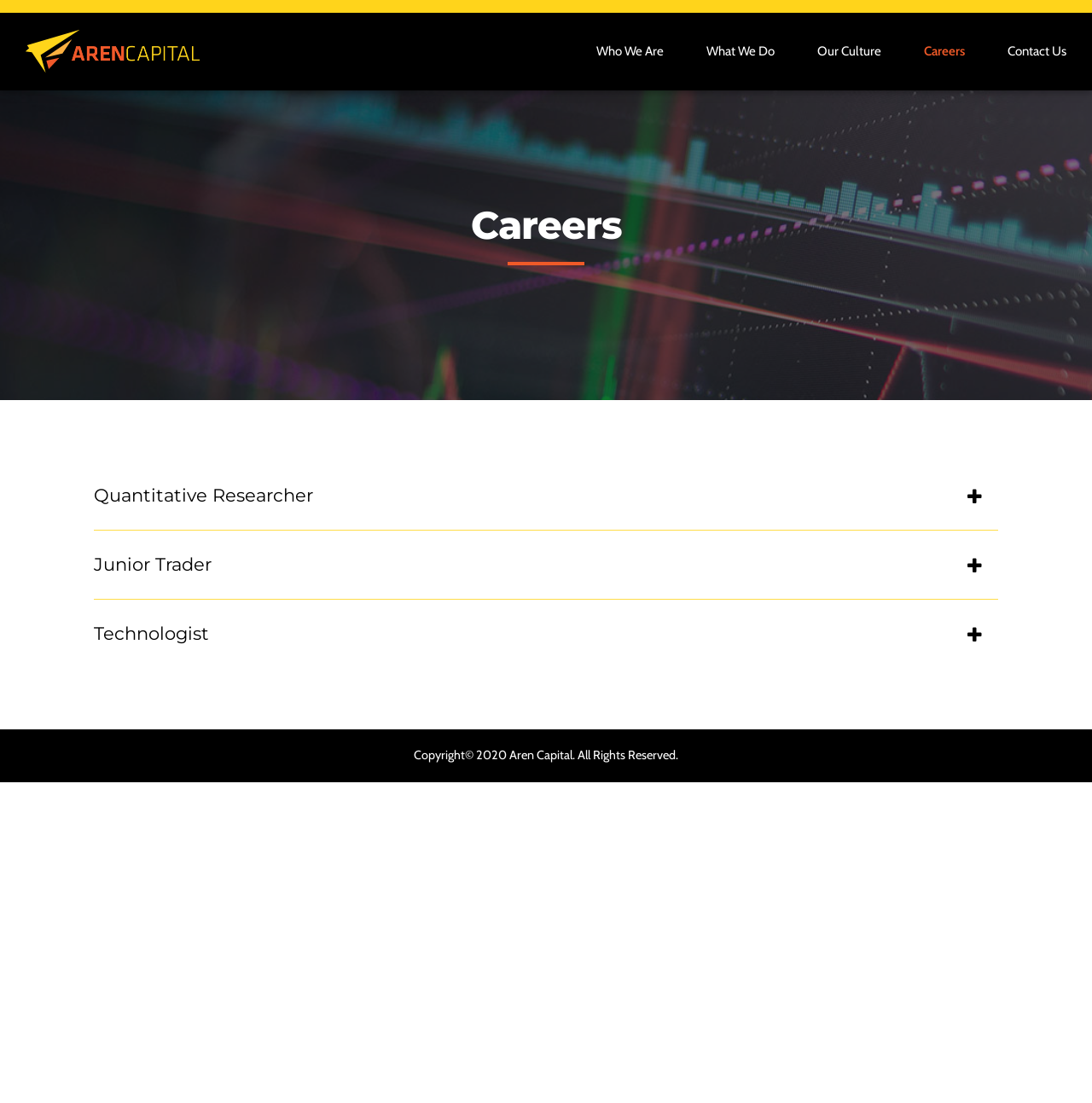Using the webpage screenshot, find the UI element described by Who We Are. Provide the bounding box coordinates in the format (top-left x, top-left y, bottom-right x, bottom-right y), ensuring all values are floating point numbers between 0 and 1.

[0.546, 0.027, 0.608, 0.066]